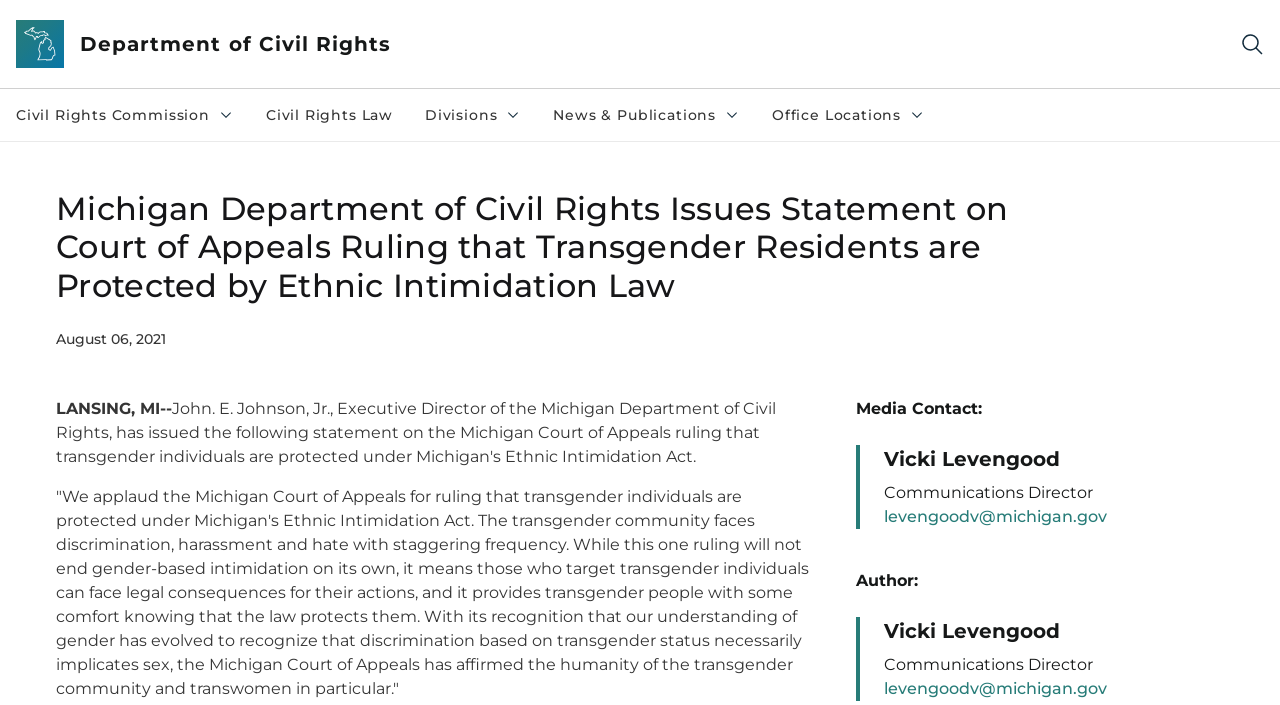Please specify the bounding box coordinates in the format (top-left x, top-left y, bottom-right x, bottom-right y), with all values as floating point numbers between 0 and 1. Identify the bounding box of the UI element described by: Civil Rights Law

[0.195, 0.126, 0.32, 0.2]